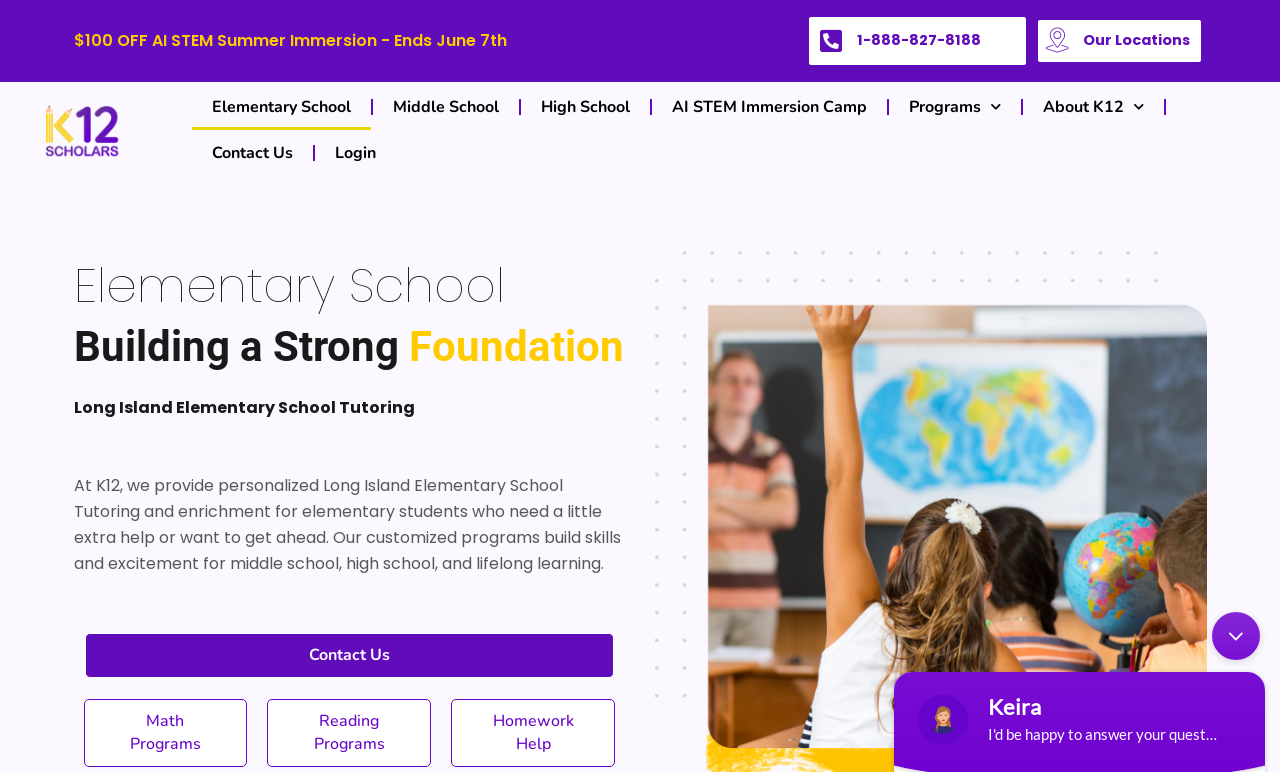Show the bounding box coordinates of the region that should be clicked to follow the instruction: "Click the link '581'."

None